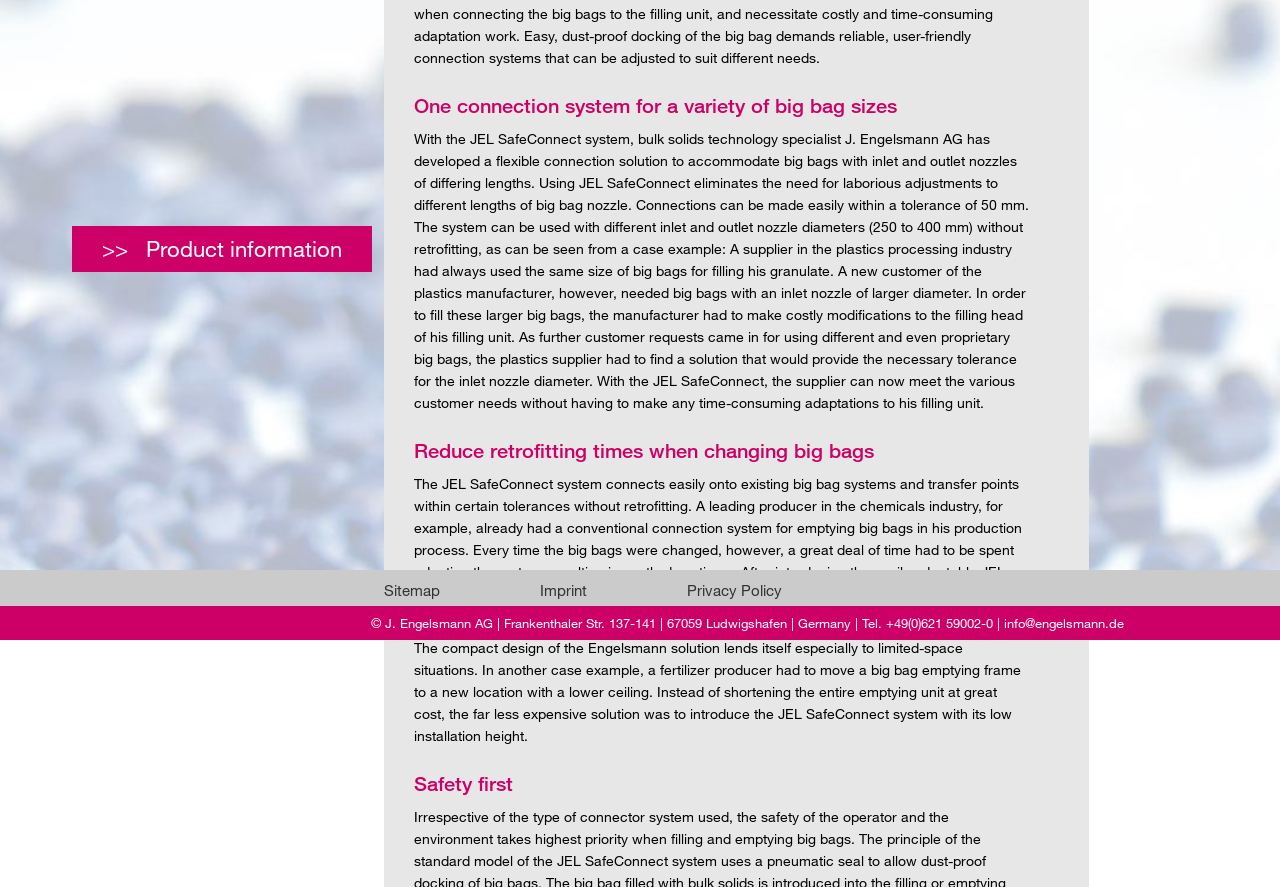Give the bounding box coordinates for the element described as: "Privacy Policy".

[0.537, 0.655, 0.611, 0.675]